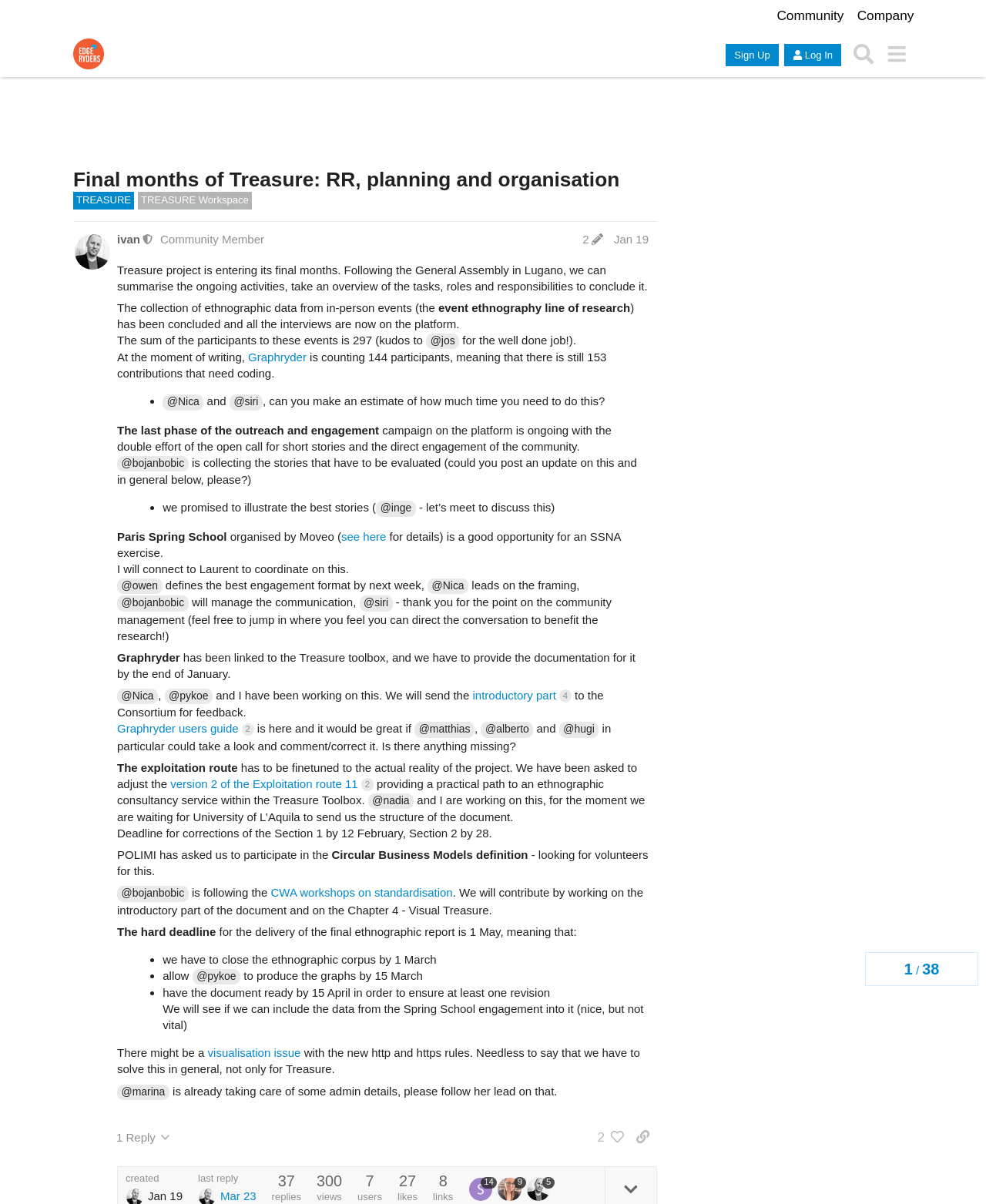Please respond to the question using a single word or phrase:
What is the current status of the ethnographic data collection?

Concluded